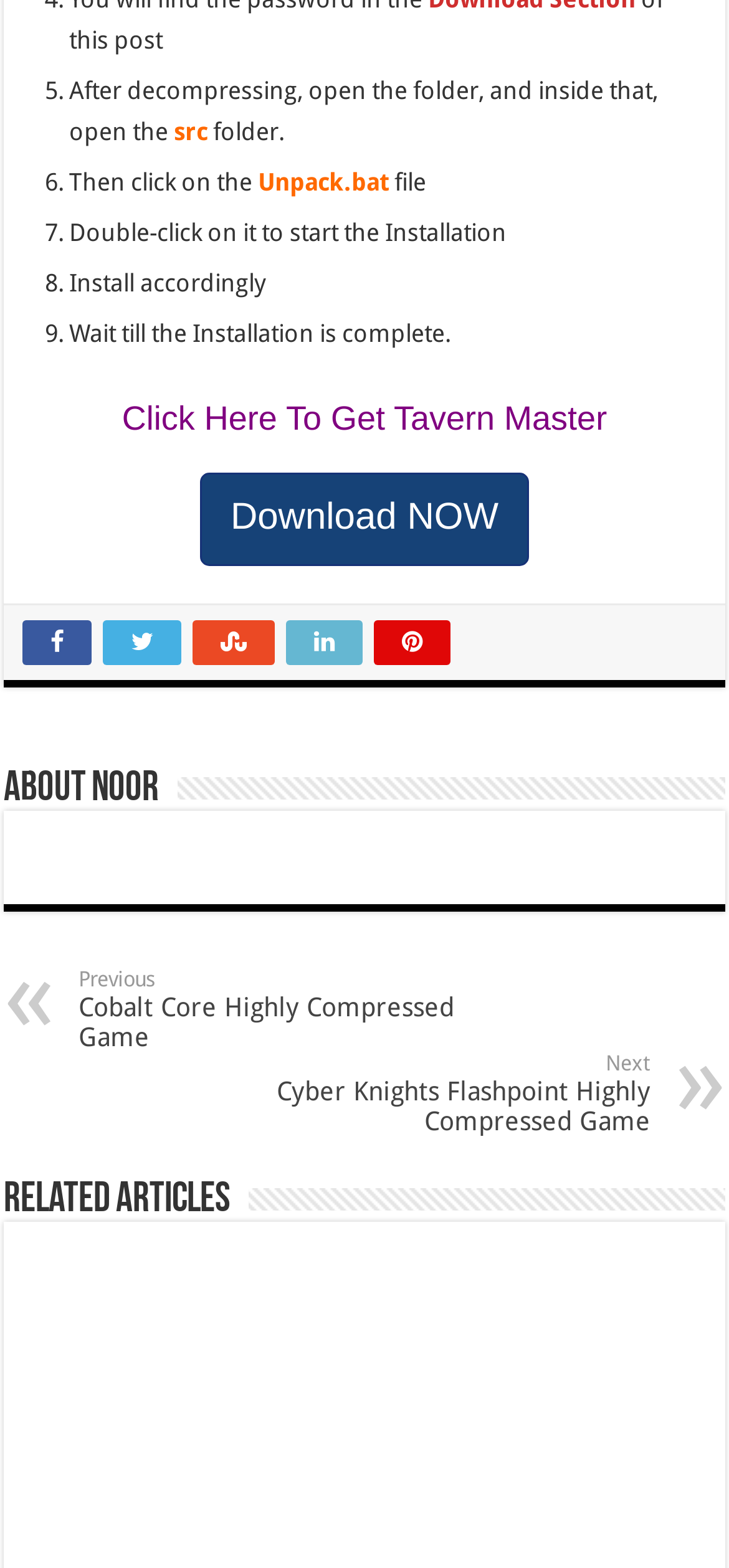Please locate the bounding box coordinates of the element's region that needs to be clicked to follow the instruction: "Download the game by clicking the 'Download NOW' button". The bounding box coordinates should be provided as four float numbers between 0 and 1, i.e., [left, top, right, bottom].

[0.275, 0.301, 0.725, 0.361]